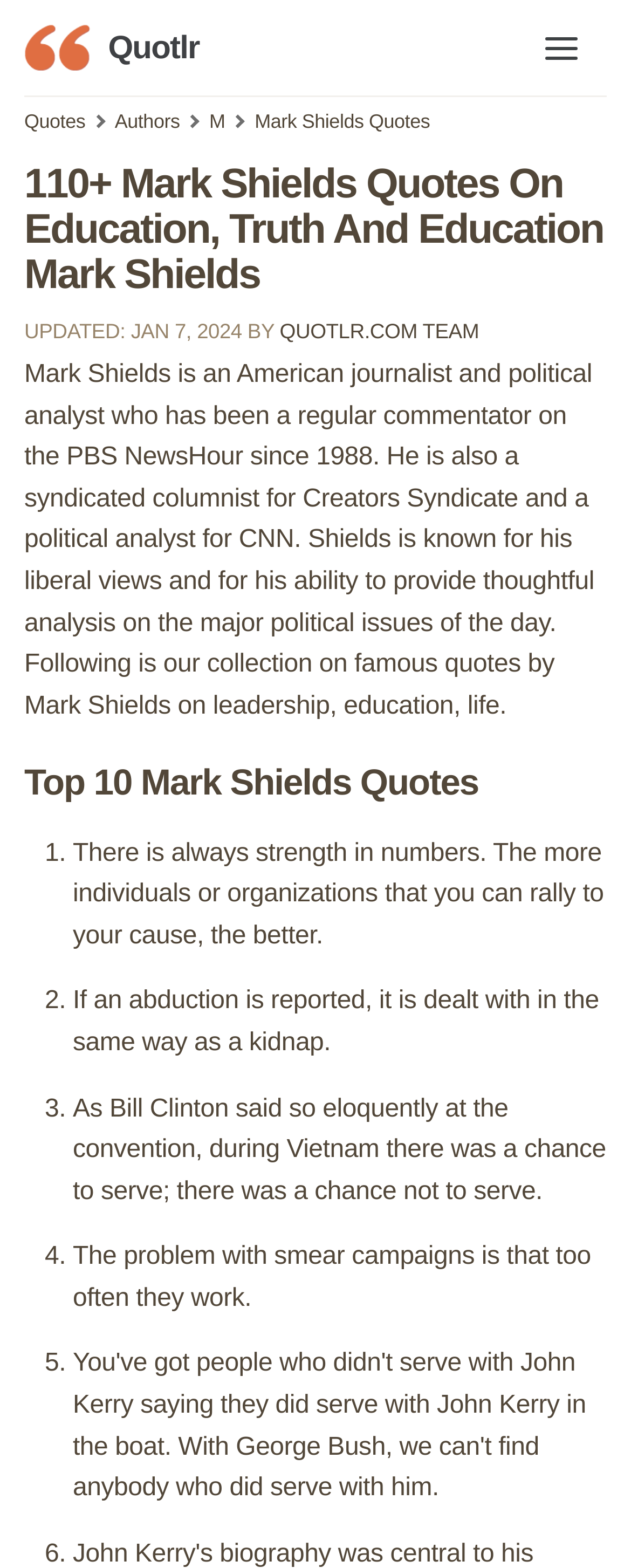Provide an in-depth caption for the webpage.

The webpage is dedicated to showcasing quotes from Mark Shields, an American journalist and political analyst. At the top left corner, there is a link to "Quotlr - Daily Quotes" accompanied by a small image. On the top right corner, there is a "Menu" link that expands to reveal several options, including "Quotes", "Authors", and a link to "M".

Below the menu, the page's main content begins with a heading that reads "110+ Mark Shields Quotes On Education, Truth And Education Mark Shields". This is followed by a brief description of Mark Shields, including his profession and affiliations.

The page then displays a list of quotes from Mark Shields, with each quote numbered and accompanied by a list marker. The quotes are arranged in a vertical column, with the first quote starting from the top left corner of the main content area. The quotes are quite lengthy and provide insightful thoughts on various topics, including leadership, education, and life.

At the top of the quote list, there is a heading that reads "Top 10 Mark Shields Quotes", indicating that the quotes are curated and selected from a larger collection. The quotes are presented in a clean and readable format, making it easy for users to browse and read through them.